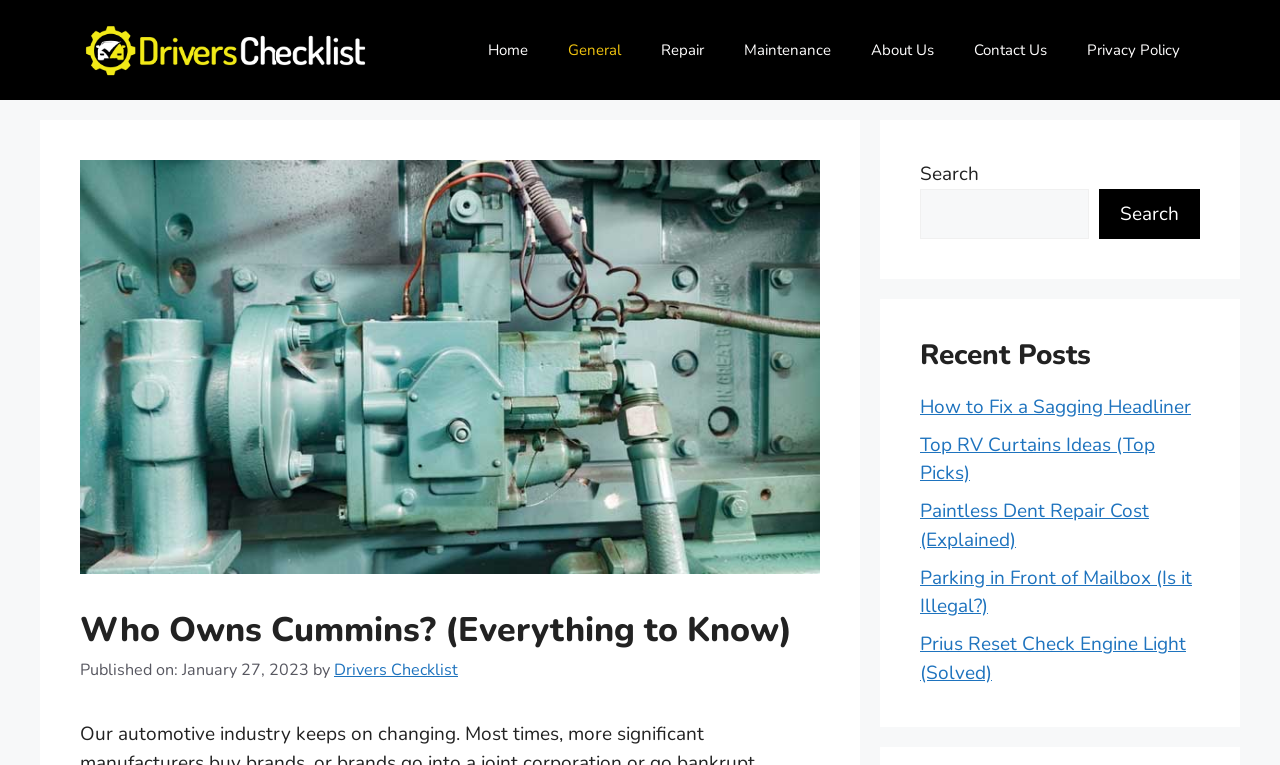What is the topic of the main article?
Using the image provided, answer with just one word or phrase.

Who Owns Cummins?